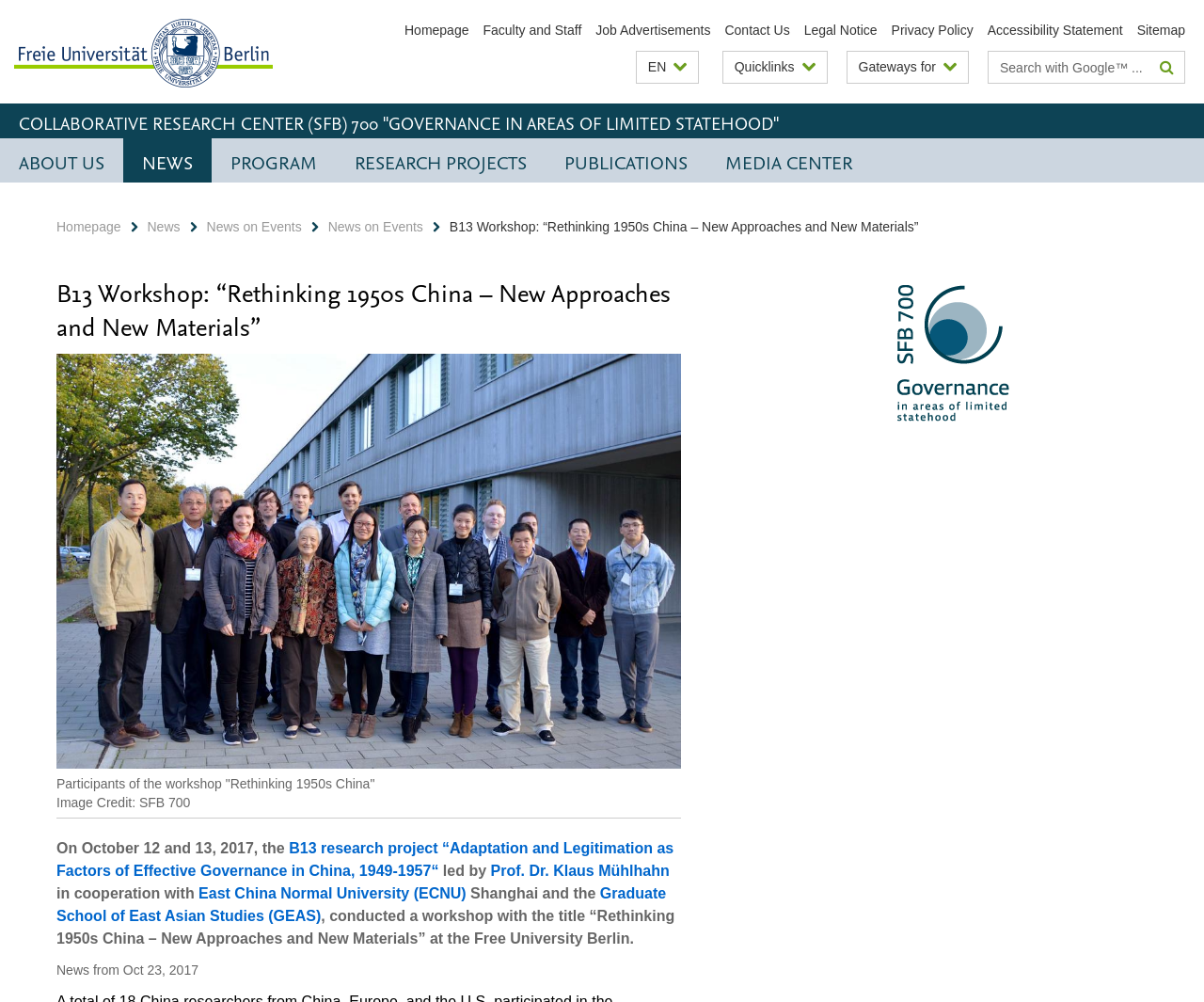Show the bounding box coordinates of the element that should be clicked to complete the task: "Read about the research project".

[0.047, 0.275, 0.566, 0.343]